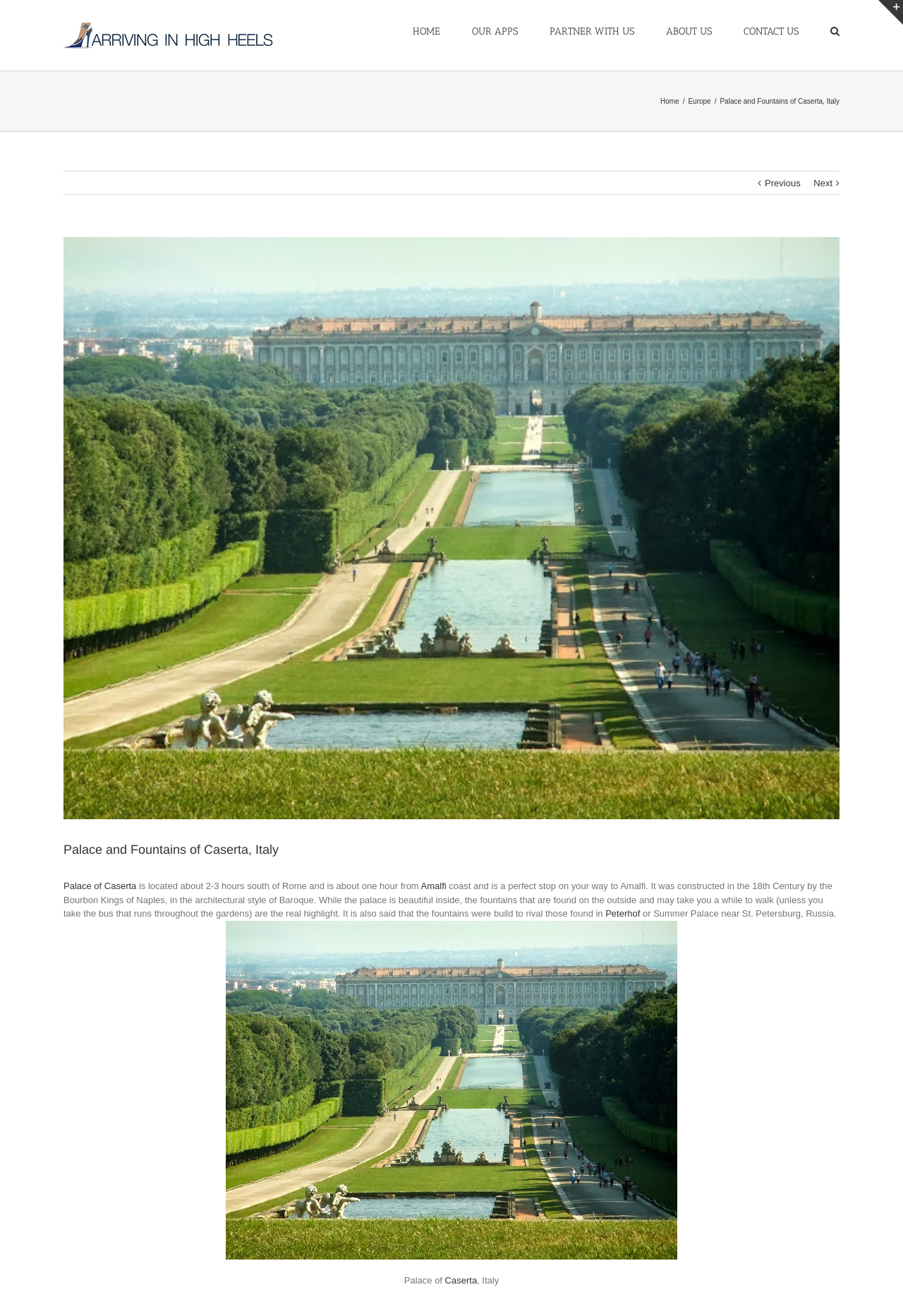What is the location of Palace of Caserta?
Give a single word or phrase as your answer by examining the image.

South of Rome